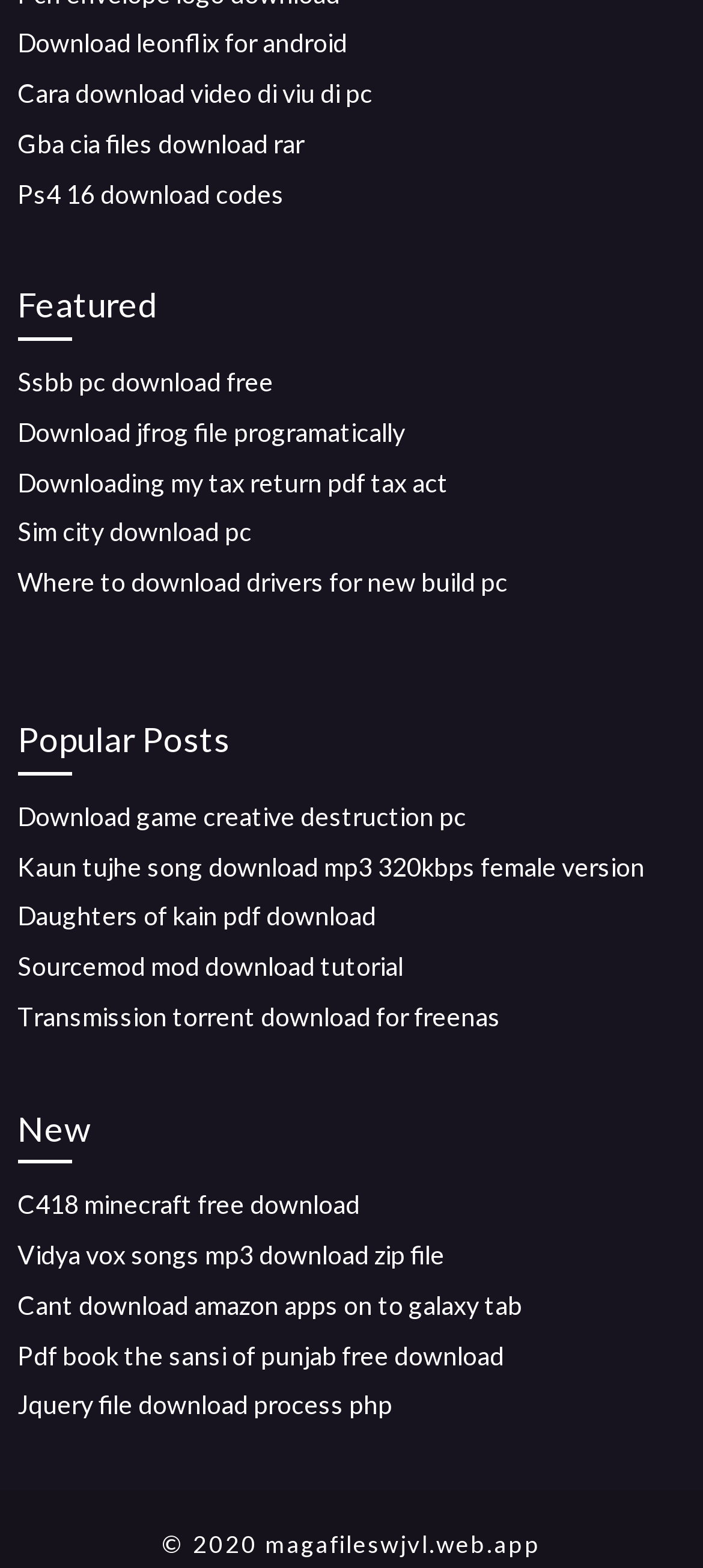Please indicate the bounding box coordinates for the clickable area to complete the following task: "View featured content". The coordinates should be specified as four float numbers between 0 and 1, i.e., [left, top, right, bottom].

[0.025, 0.177, 0.975, 0.218]